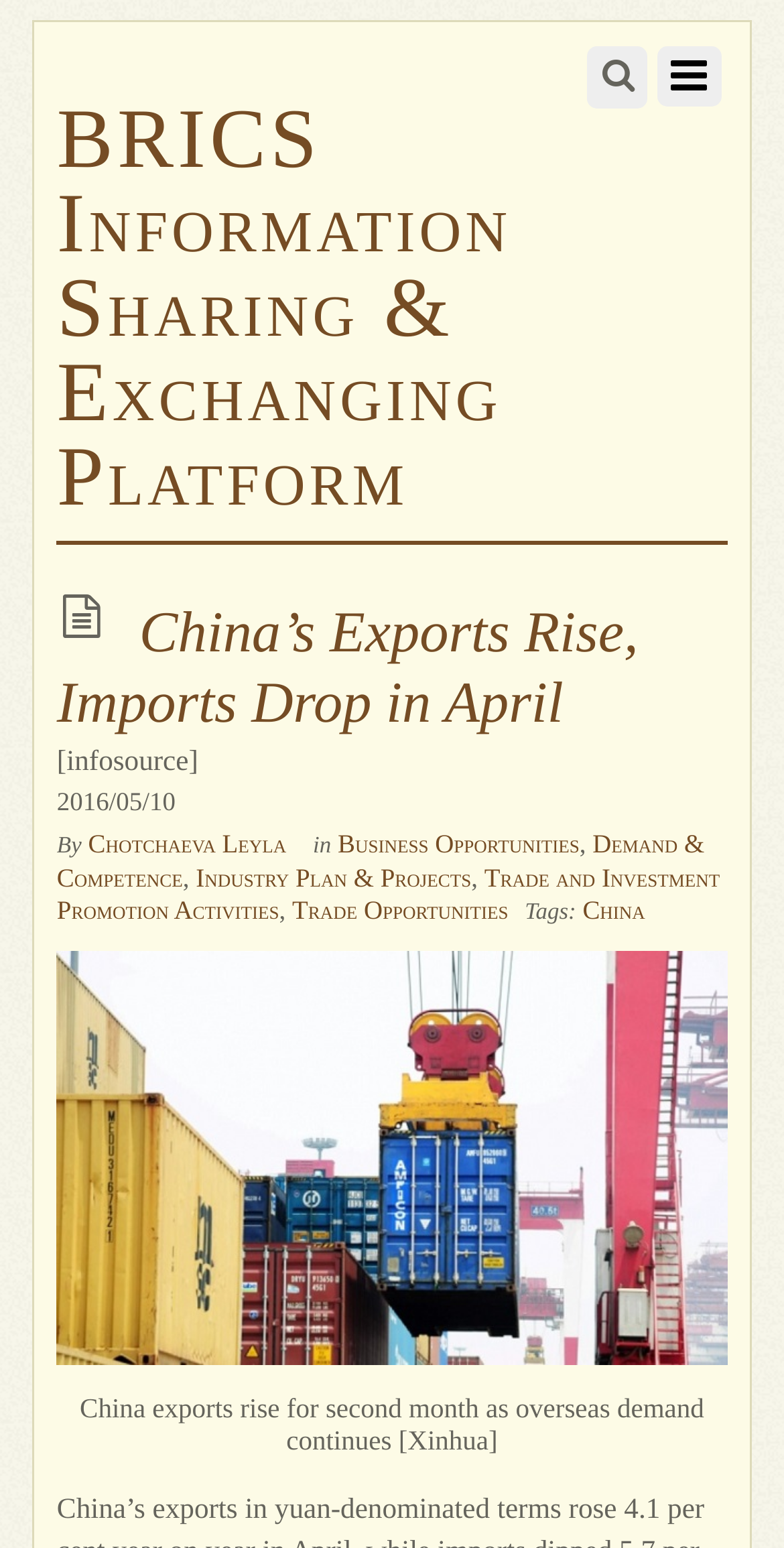Please identify the coordinates of the bounding box that should be clicked to fulfill this instruction: "Search for something".

[0.748, 0.03, 0.825, 0.07]